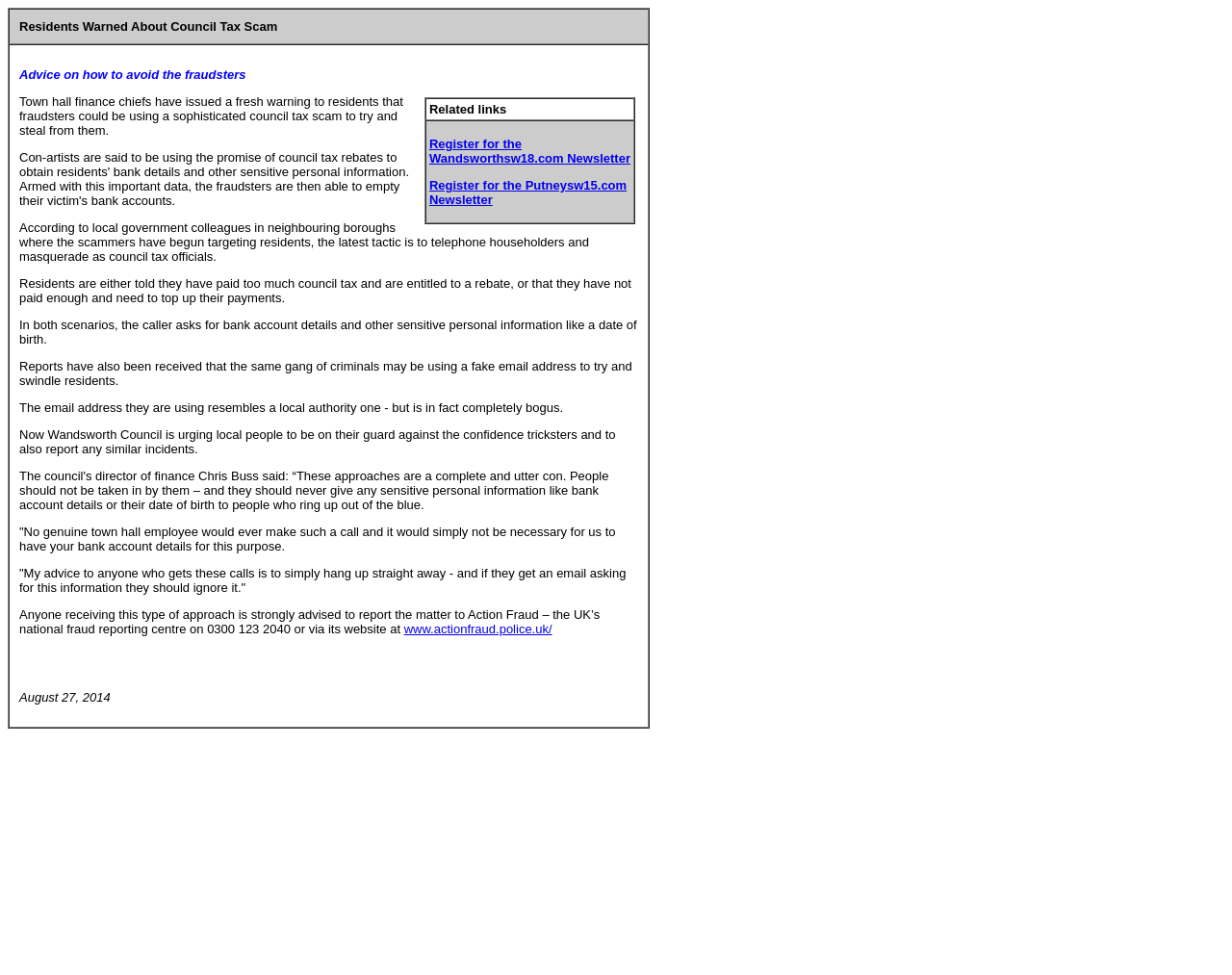Respond concisely with one word or phrase to the following query:
Where can residents report such incidents?

Action Fraud